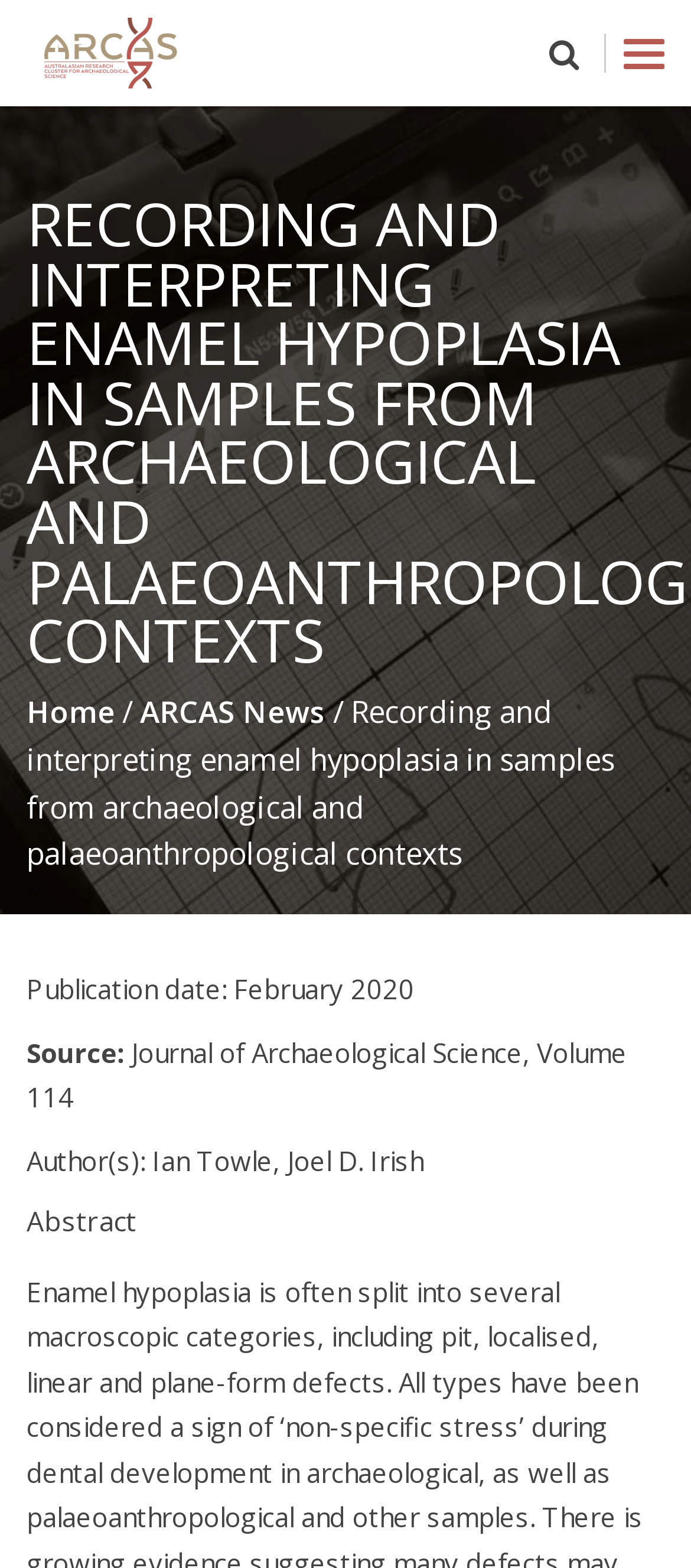Answer the following query concisely with a single word or phrase:
What is the name of the organization?

ARCAS